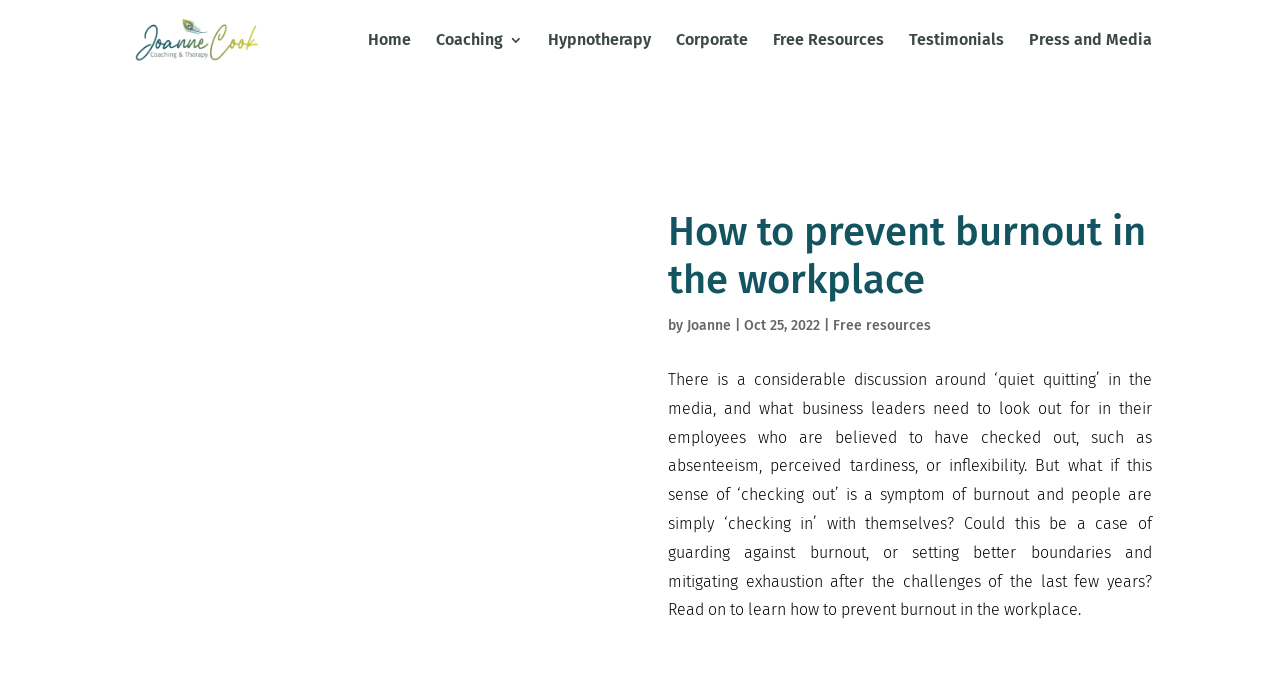Refer to the screenshot and answer the following question in detail:
What is the topic of the article?

The topic of the article can be inferred from the main heading 'How to prevent burnout in the workplace' and the text that follows, which discusses the symptoms of burnout and how to prevent it.